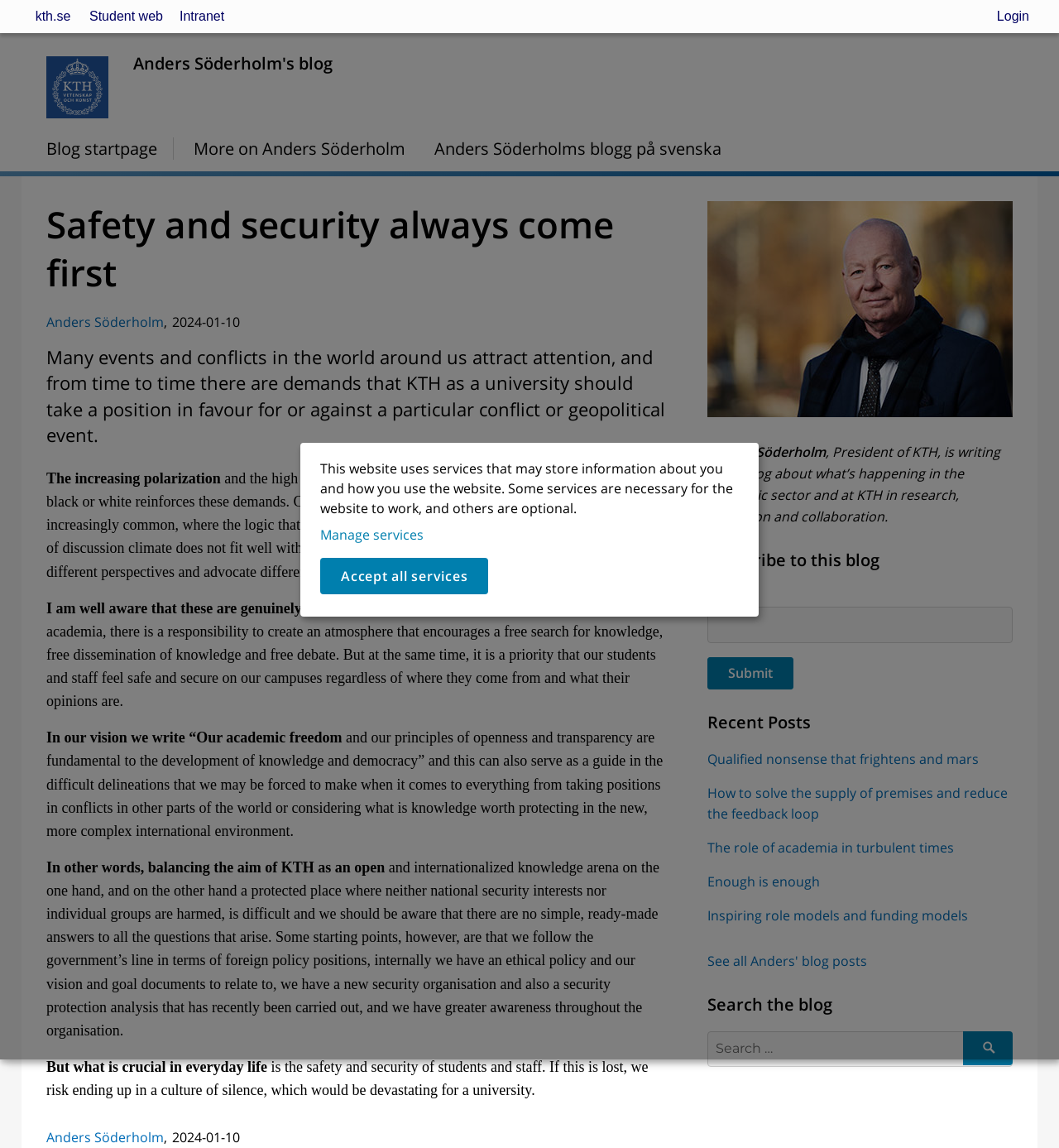Please find the bounding box coordinates of the section that needs to be clicked to achieve this instruction: "Read Anders Söderholm's blog".

[0.126, 0.045, 0.314, 0.065]